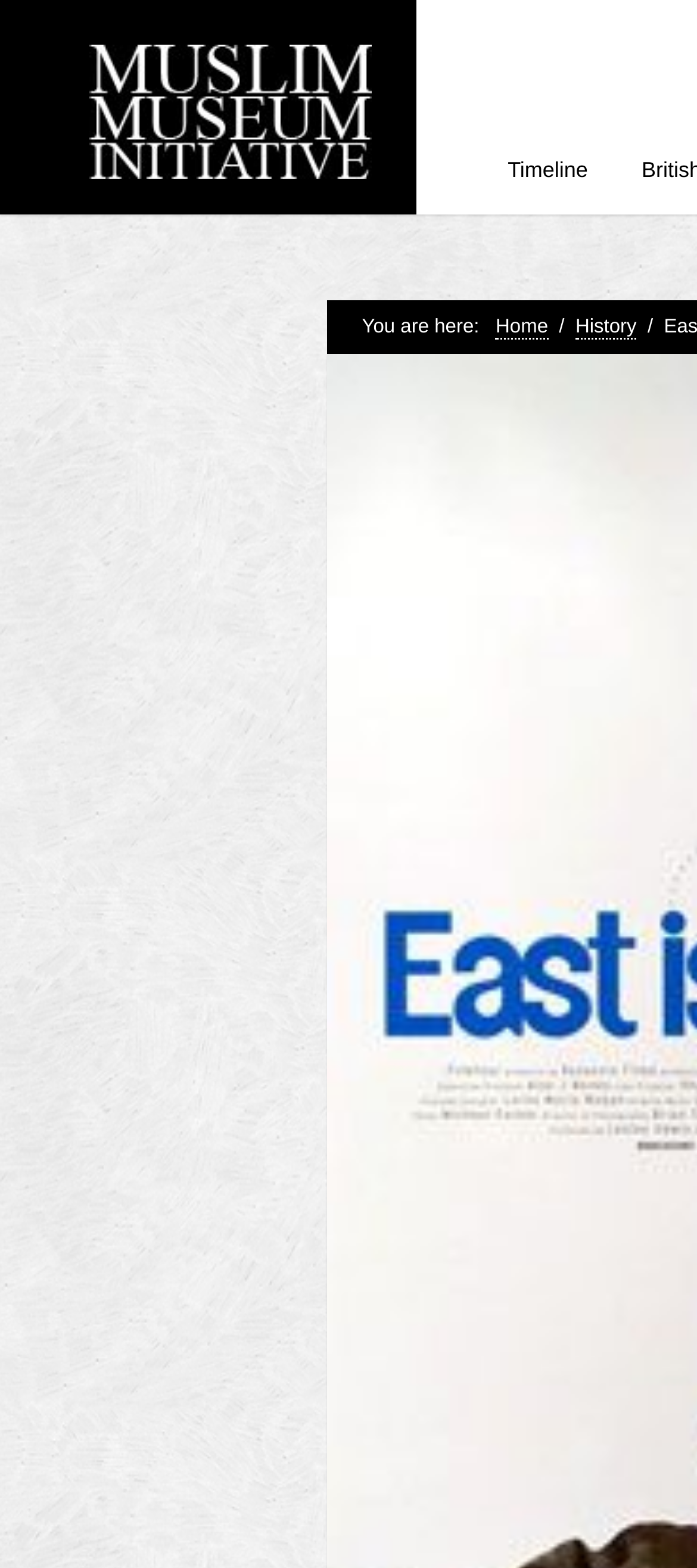Using the details in the image, give a detailed response to the question below:
What type of content is available on this website?

The website has a link to 'History' and a description that mentions 'uncover the 1400 year relationship between Britain and Islam', suggesting that it provides content related to the history and heritage of Muslims in Britain.